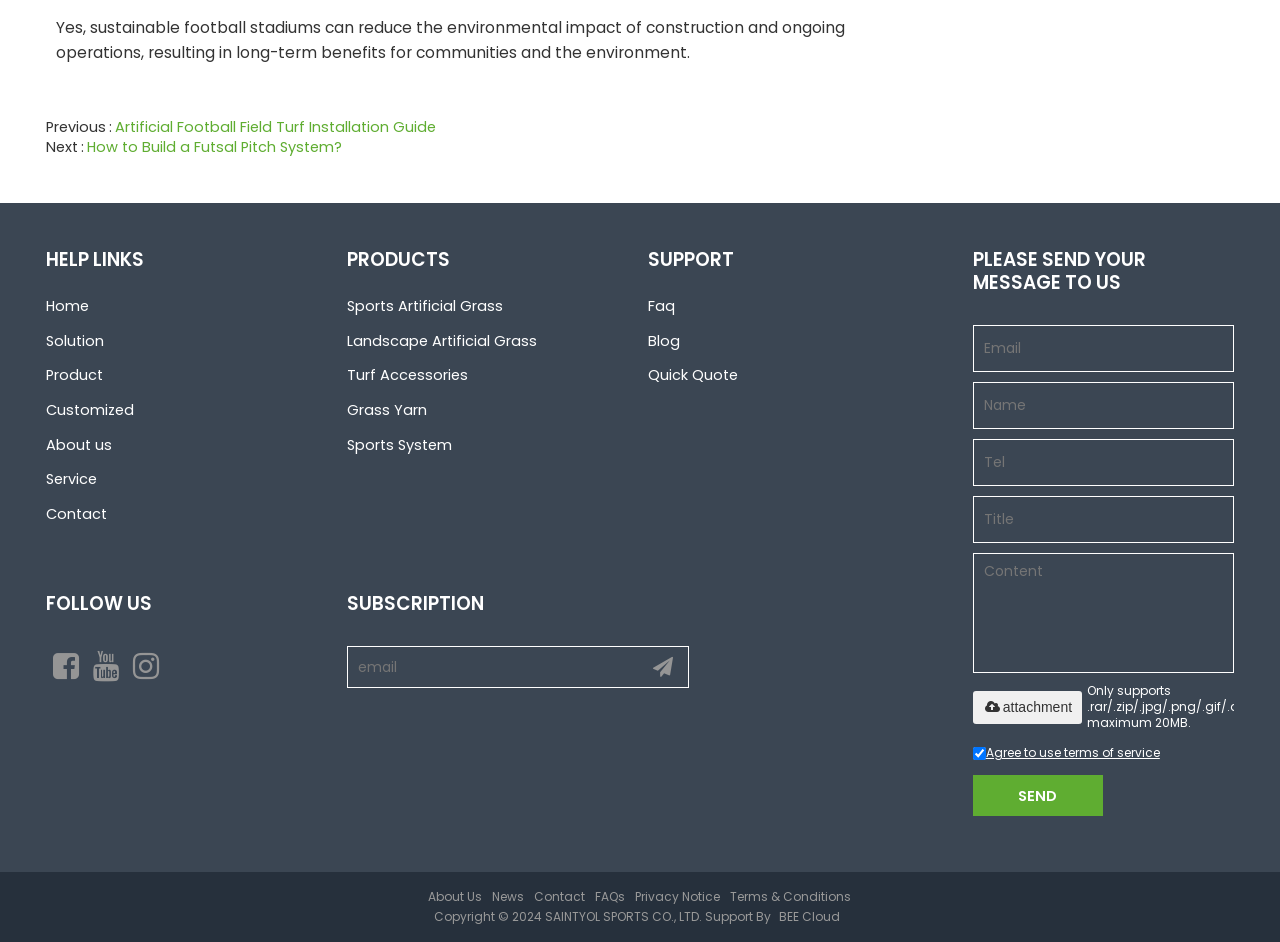Indicate the bounding box coordinates of the element that needs to be clicked to satisfy the following instruction: "Click on the 'Artificial Football Field Turf Installation Guide' link". The coordinates should be four float numbers between 0 and 1, i.e., [left, top, right, bottom].

[0.09, 0.124, 0.738, 0.145]